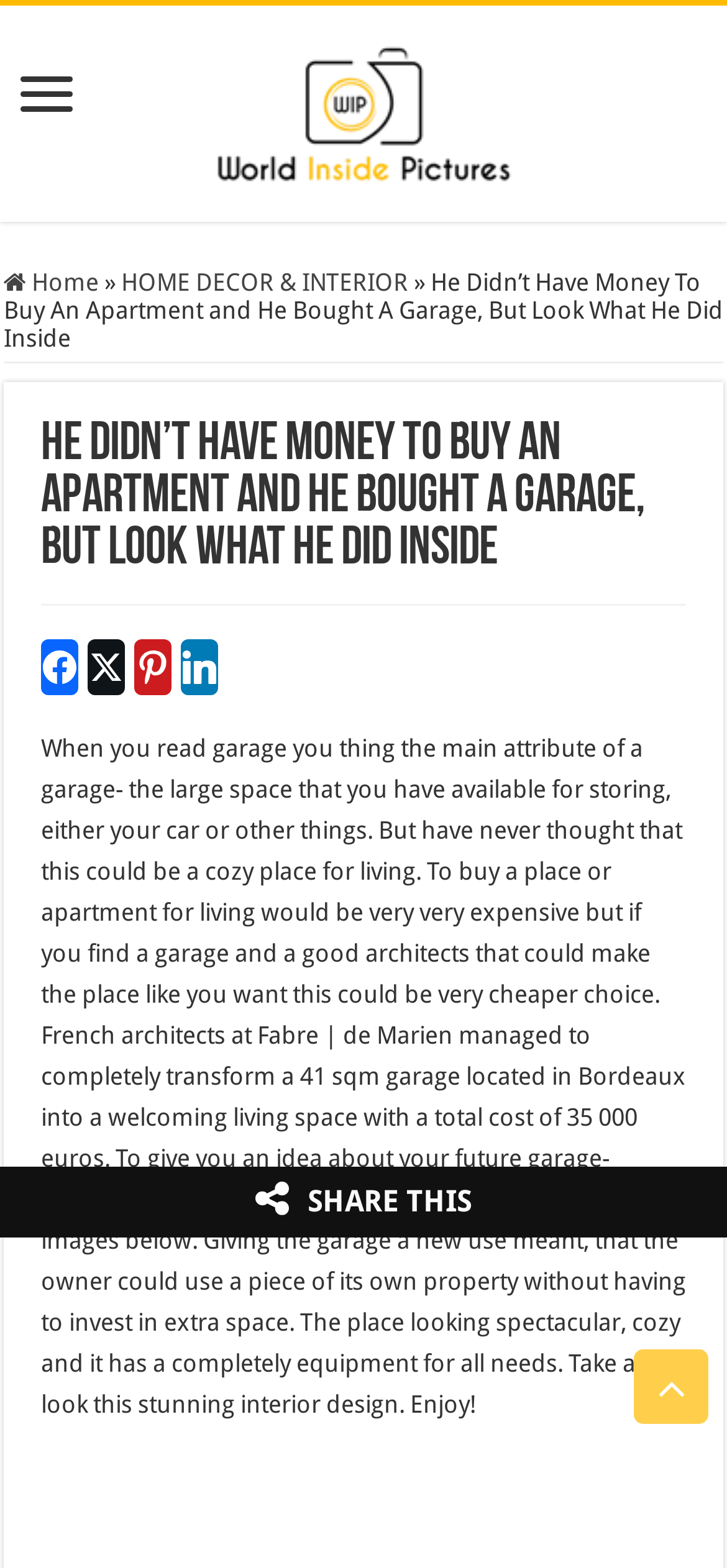Please answer the following query using a single word or phrase: 
What is the location of the garage?

Bordeaux